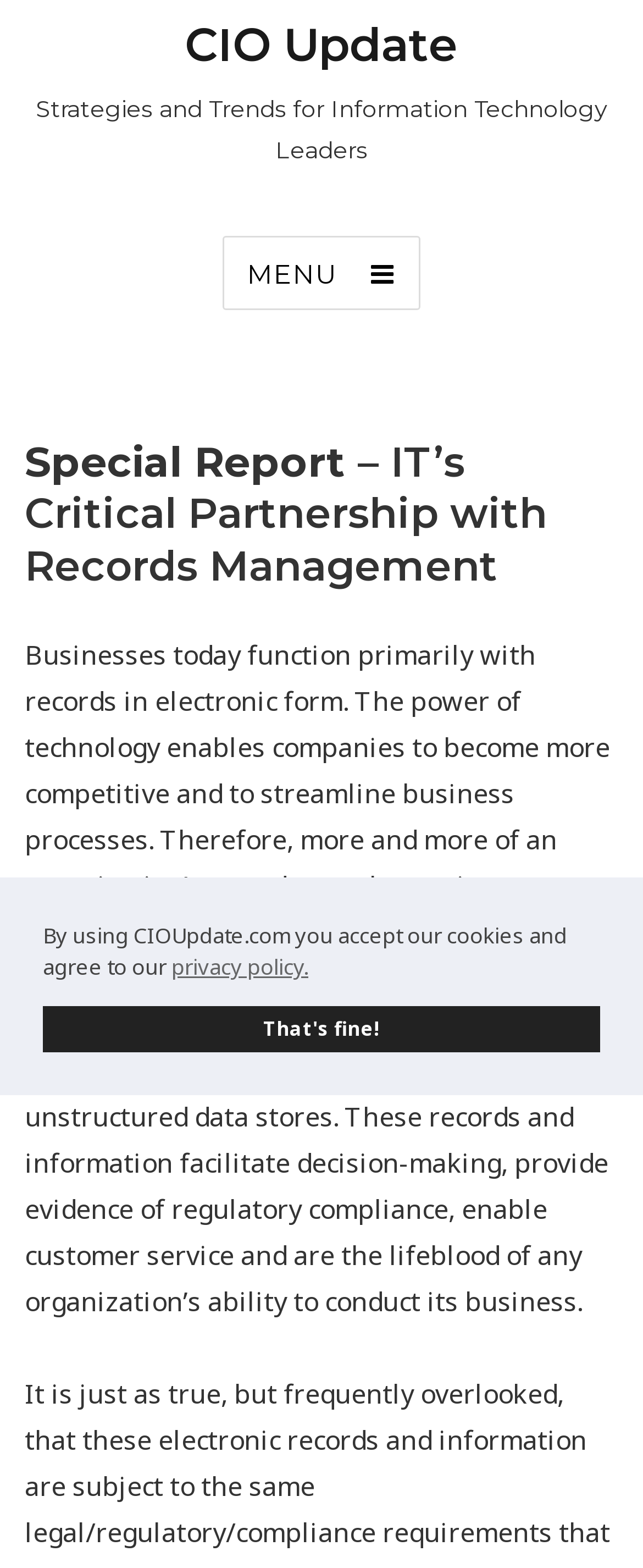Determine the bounding box coordinates of the UI element that matches the following description: "CIO Update". The coordinates should be four float numbers between 0 and 1 in the format [left, top, right, bottom].

[0.287, 0.011, 0.713, 0.046]